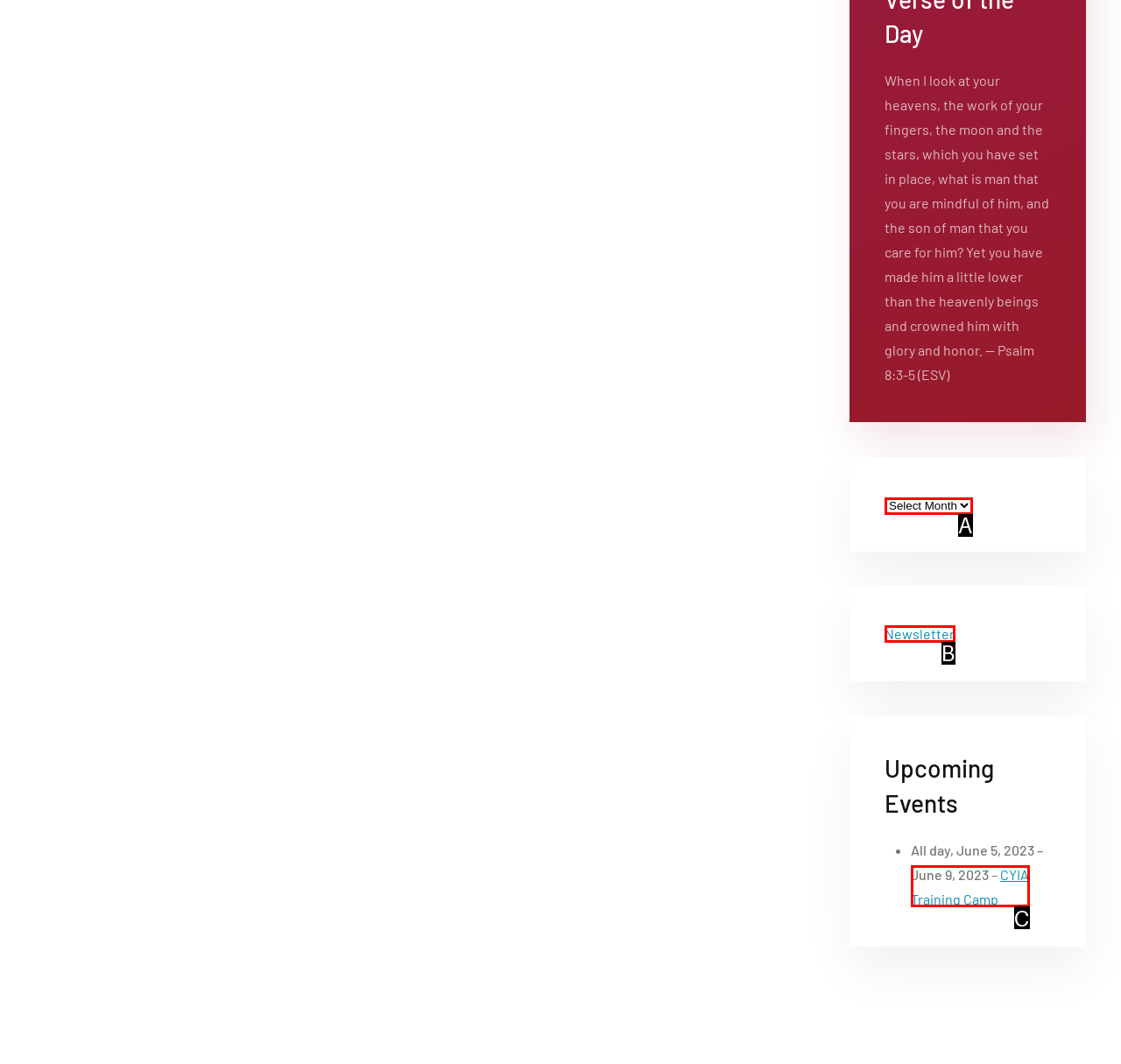Choose the option that best matches the element: Newsletter
Respond with the letter of the correct option.

B